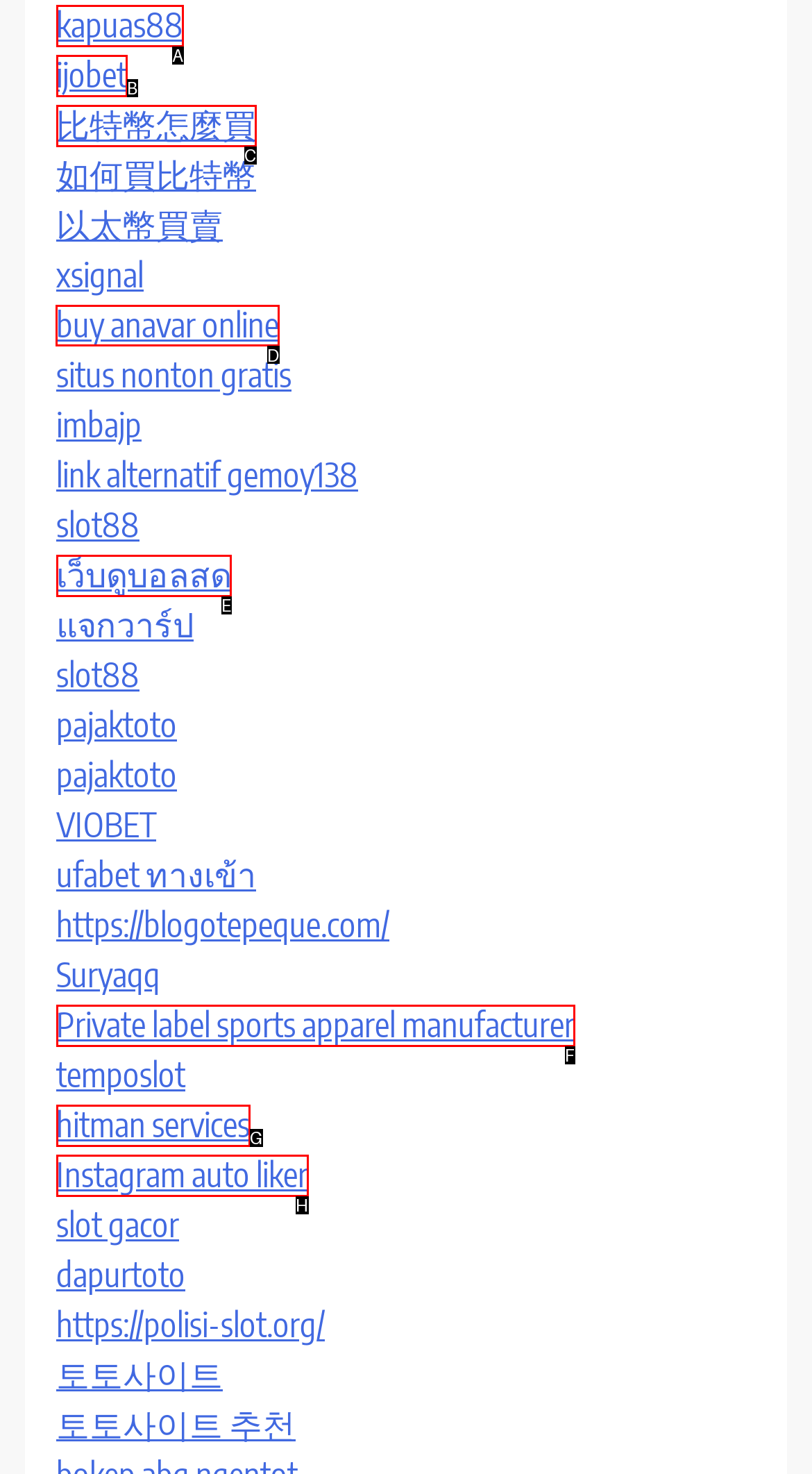Tell me the correct option to click for this task: Click on the link to buy anavar online
Write down the option's letter from the given choices.

D